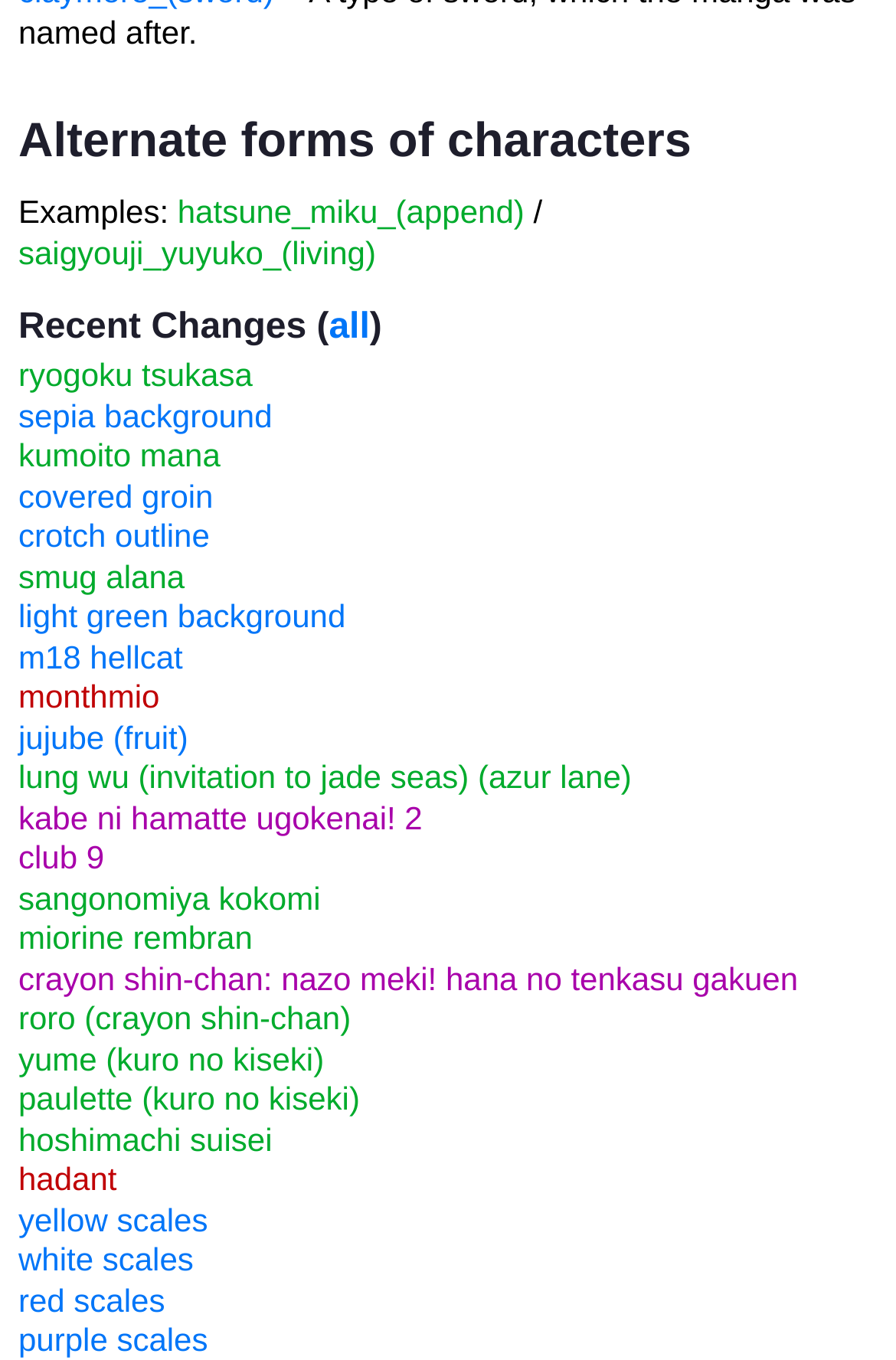Determine the bounding box coordinates of the region that needs to be clicked to achieve the task: "Click on 'all' to view all recent changes".

[0.367, 0.226, 0.413, 0.255]